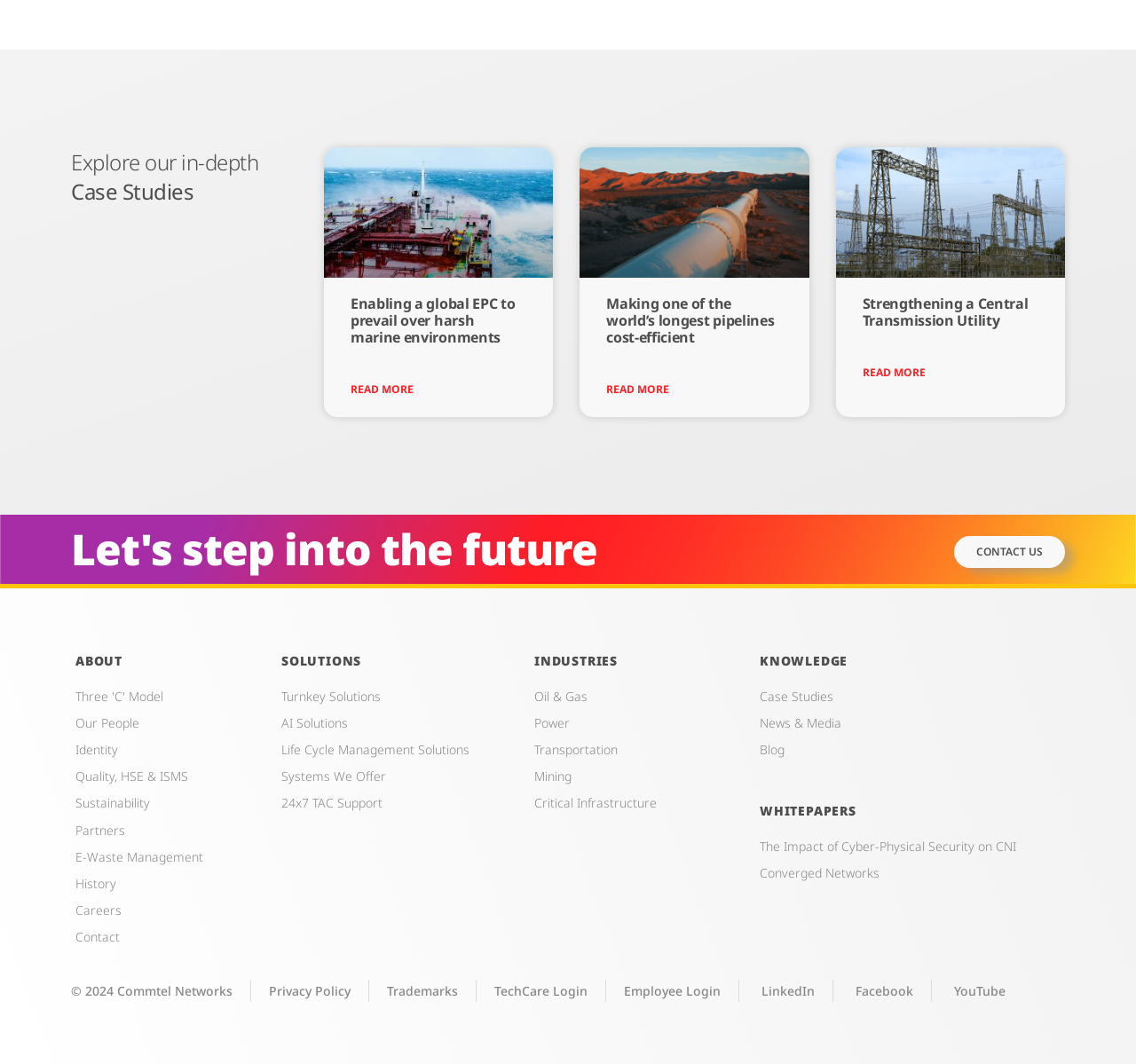Please identify the bounding box coordinates of the element on the webpage that should be clicked to follow this instruction: "View the MCE logo". The bounding box coordinates should be given as four float numbers between 0 and 1, formatted as [left, top, right, bottom].

None